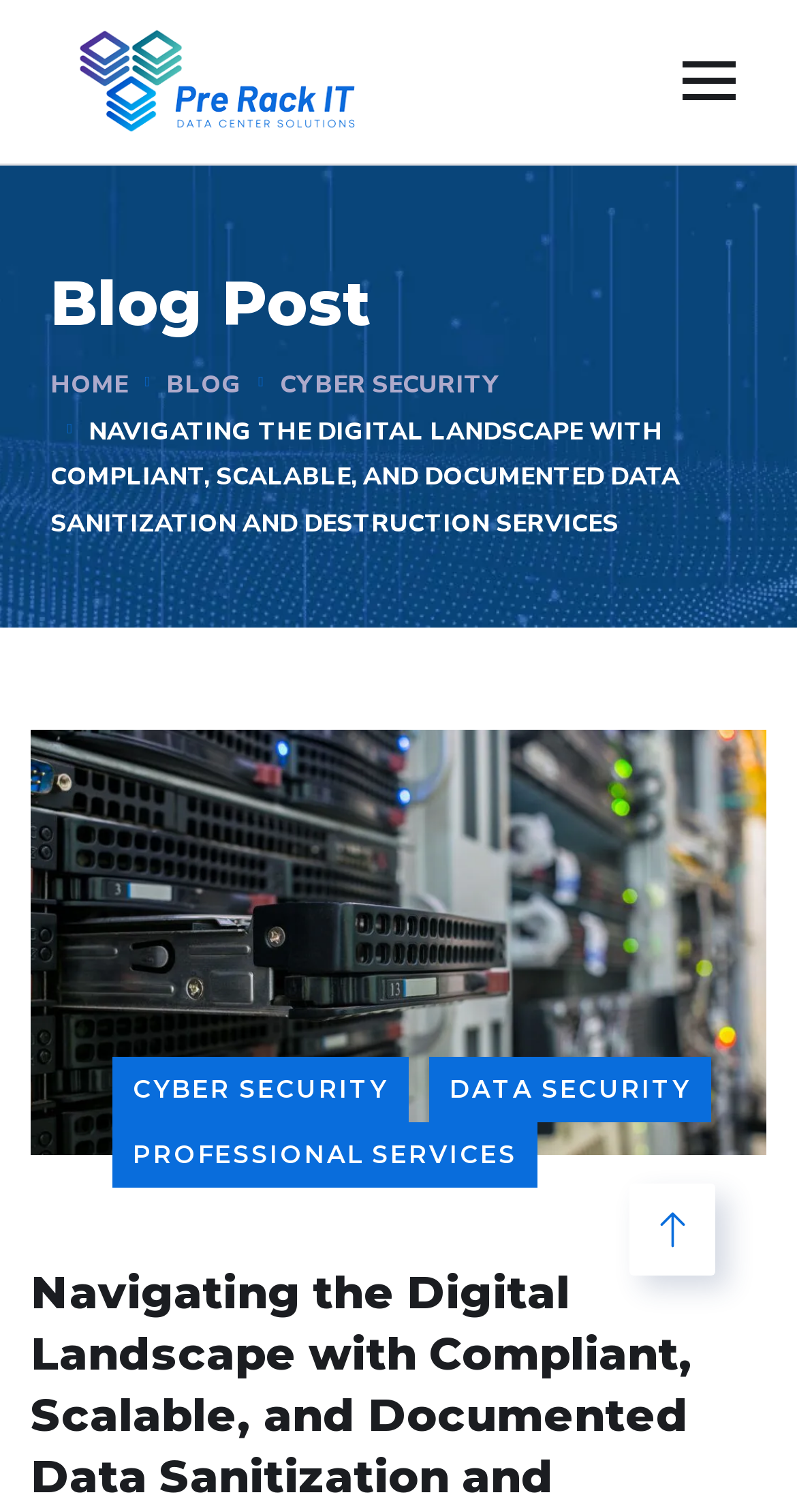Locate the bounding box coordinates of the area you need to click to fulfill this instruction: 'read blog post'. The coordinates must be in the form of four float numbers ranging from 0 to 1: [left, top, right, bottom].

[0.063, 0.164, 0.937, 0.24]